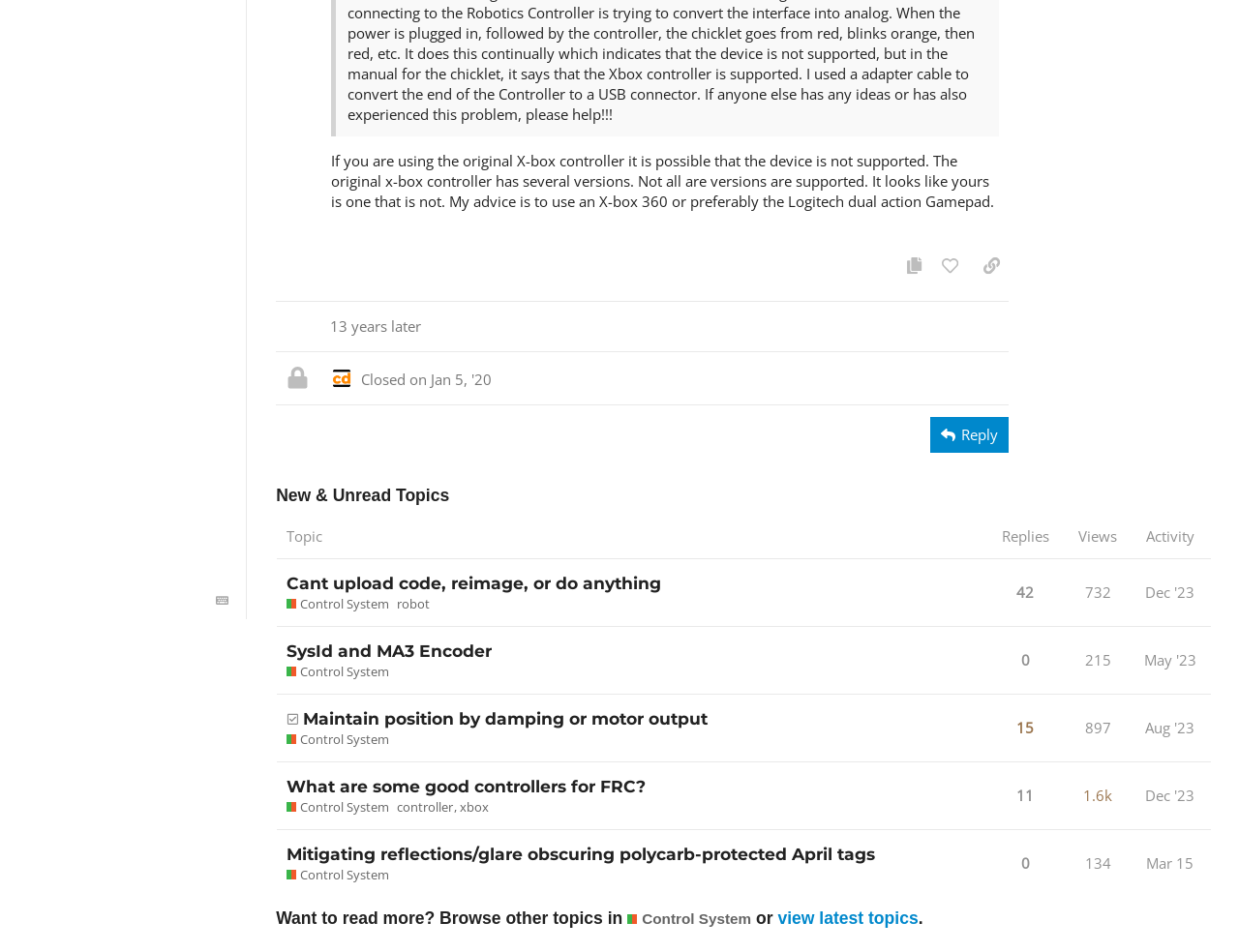Using the provided element description, identify the bounding box coordinates as (top-left x, top-left y, bottom-right x, bottom-right y). Ensure all values are between 0 and 1. Description: view latest topics

[0.628, 0.954, 0.741, 0.975]